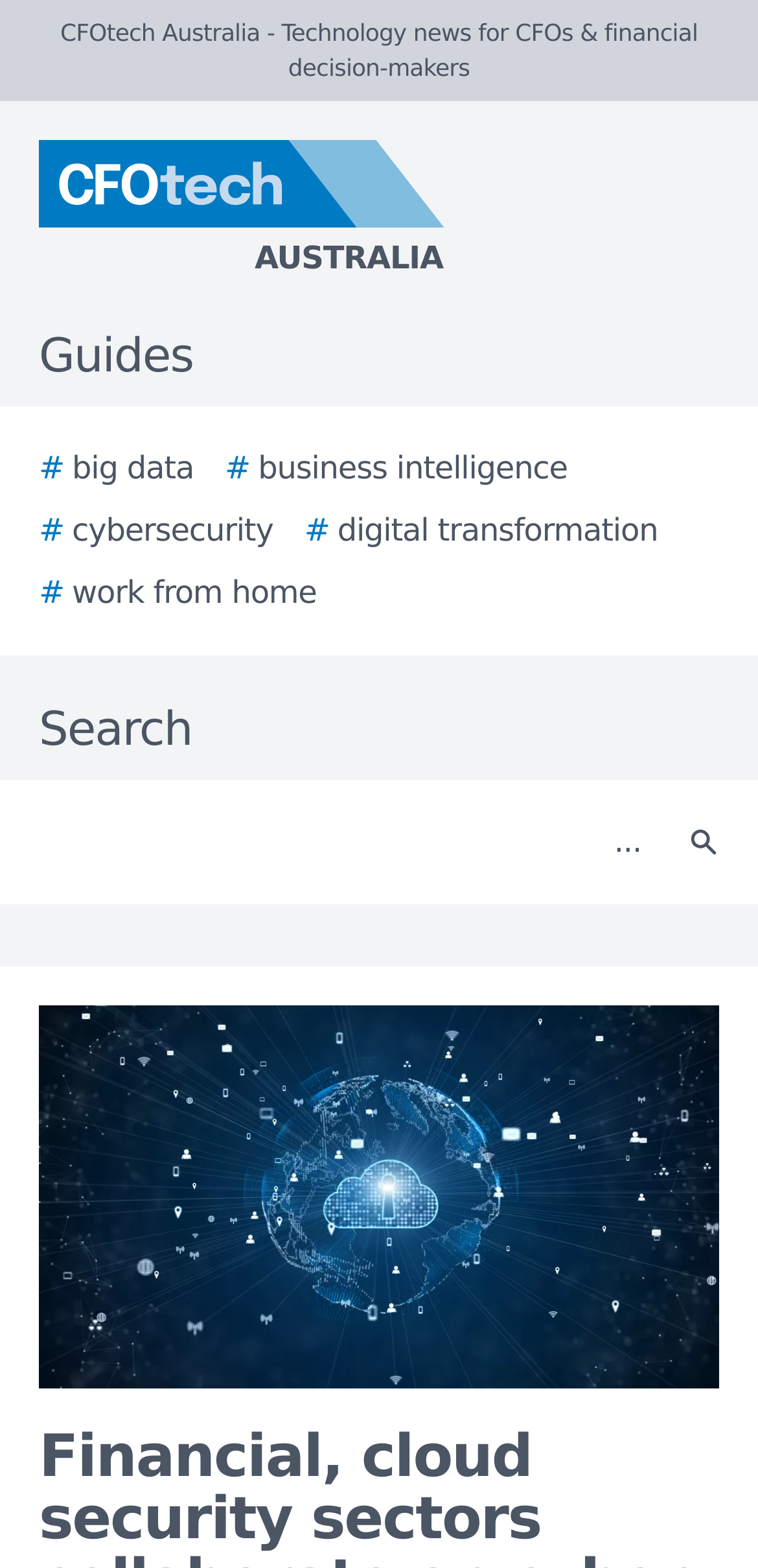Please find the bounding box coordinates of the section that needs to be clicked to achieve this instruction: "Click the search button".

[0.877, 0.507, 0.979, 0.567]